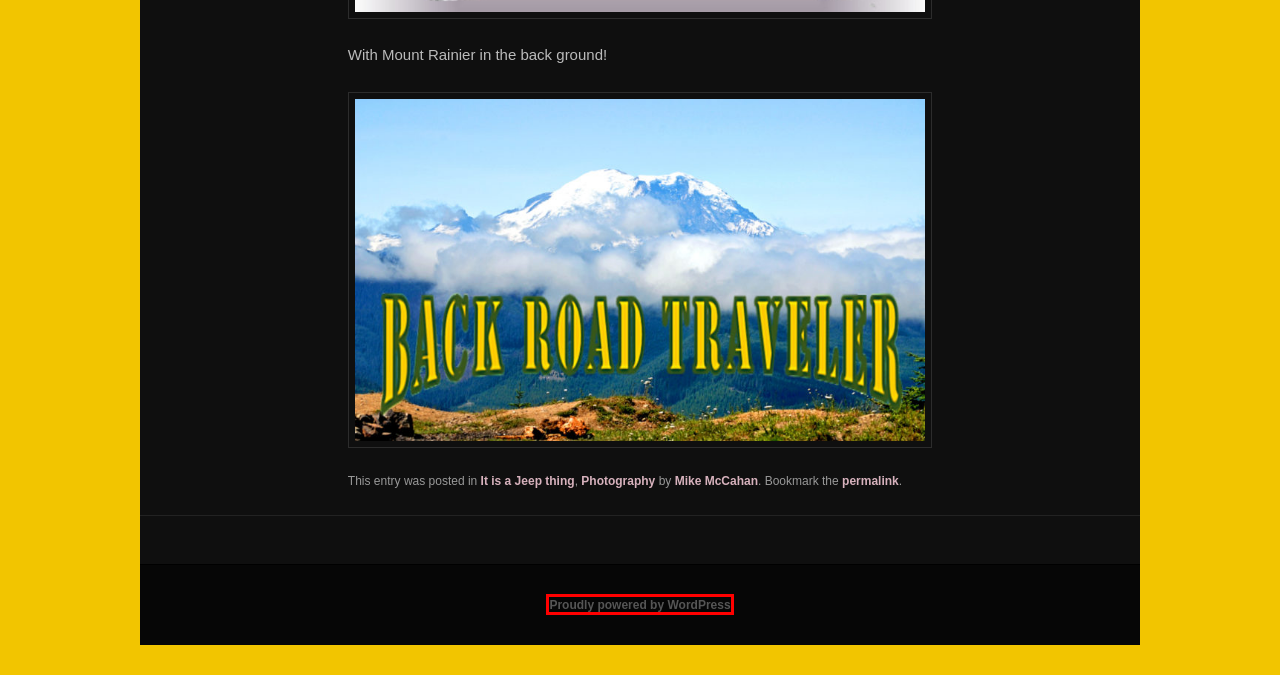You see a screenshot of a webpage with a red bounding box surrounding an element. Pick the webpage description that most accurately represents the new webpage after interacting with the element in the red bounding box. The options are:
A. Mike McCahan | Photography And Hobbies
B. Salvaged Images | Photography And Hobbies
C. Photography | Photography And Hobbies
D. From The Green River Country store to Bethal Ridge | Photography And Hobbies
E. About | Photography And Hobbies
F. Blog Tool, Publishing Platform, and CMS – WordPress.org
G. It is a Jeep thing | Photography And Hobbies
H. Photography And Hobbies | By ProPhotos365

F